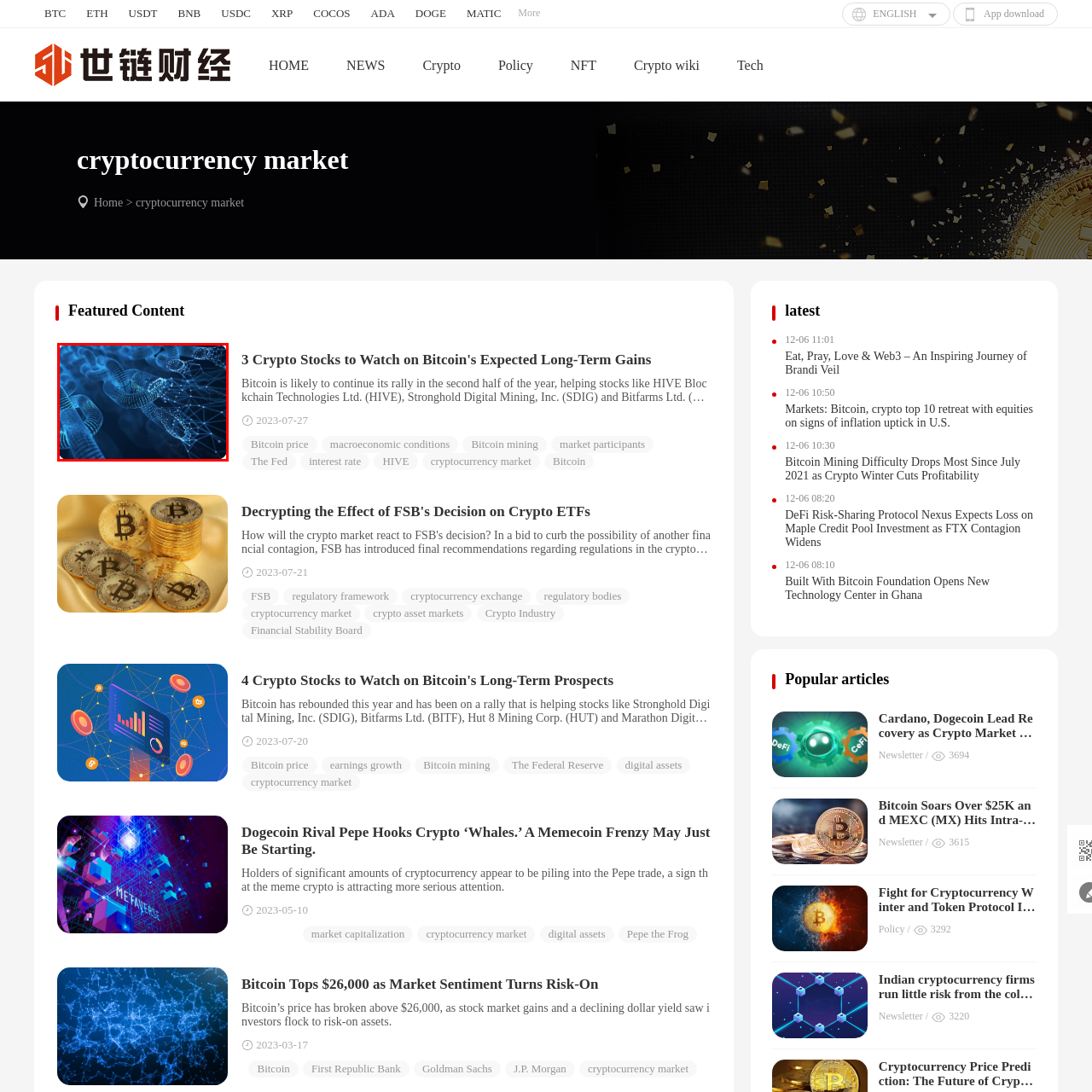Look at the region marked by the red box and describe it extensively.

The image features a visually striking representation of a blockchain, characterized by intricate chains rendered in a glowing blue hue. The interconnected links are depicted with a digital mesh effect, evoking the sense of data flow and connectivity essential to blockchain technology. A network of nodes and lines extends throughout the background, symbolizing a decentralized system where transactions and information are securely transmitted across a peer-to-peer network. This illustration effectively captures the essence of cryptocurrency markets and the foundational technology driving innovations in financial transactions and decentralized applications.